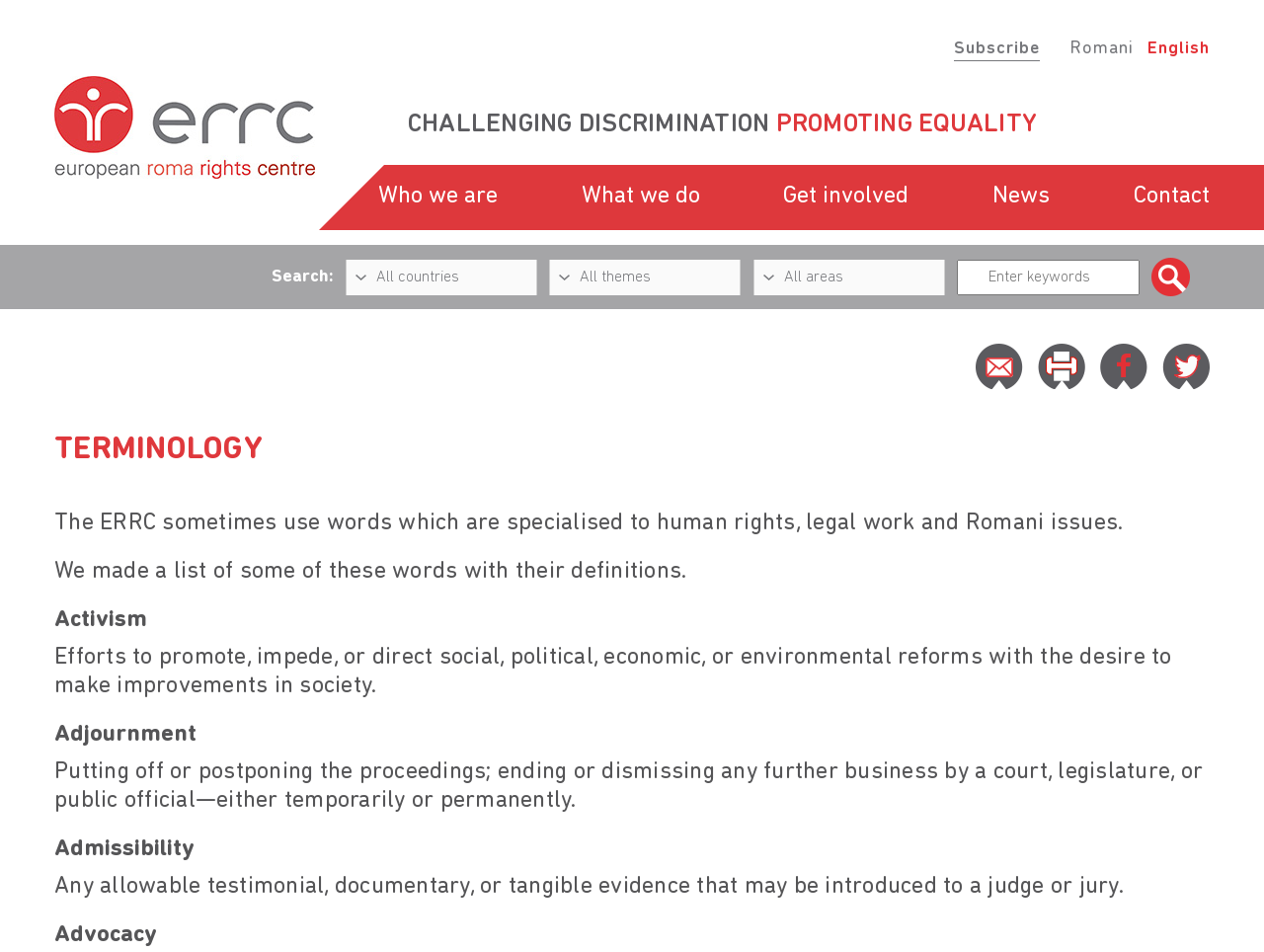Create a detailed summary of all the visual and textual information on the webpage.

The webpage is about the European Roma Rights Centre, with a focus on terminology related to human rights, legal work, and Romani issues. At the top, there are several links, including "Subscribe", "Romani", "English", and a logo link. Below the logo, there is a heading that reads "CHALLENGING DISCRIMINATION PROMOTING EQUALITY".

The main navigation menu is located below the heading, with links to "Who we are", "What we do", "Get involved", "News", and "Contact". To the right of the navigation menu, there is a search bar with a label "Search:" and three comboboxes. Next to the comboboxes, there is a textbox to enter keywords and a button to submit the search.

Below the search bar, there are four links, each with a brief description of a terminology related to human rights and Romani issues. The first link is to a list of specialized words with their definitions, followed by three other links to specific terms: "Activism", "Adjournment", and "Admissibility". Each of these links has a brief description of the term.

The webpage has a total of five headings, including "TERMINOLOGY", "Activism", "Adjournment", "Admissibility", and "Advocacy". The content is organized in a hierarchical structure, with the main headings and subheadings providing a clear outline of the terminology and their definitions.